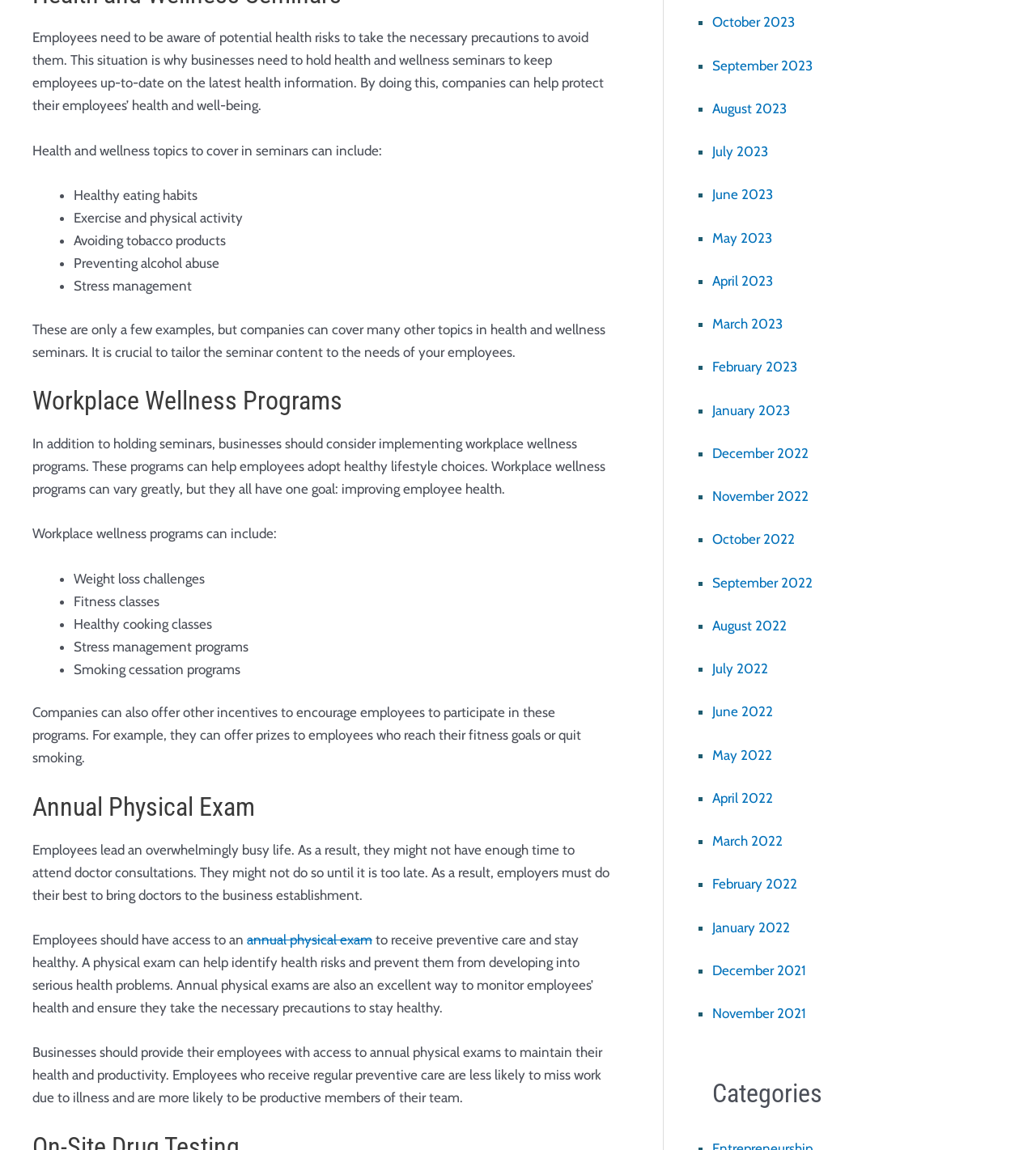Please answer the following question using a single word or phrase: 
What is the benefit of providing annual physical exams to employees?

To identify health risks and prevent serious health problems